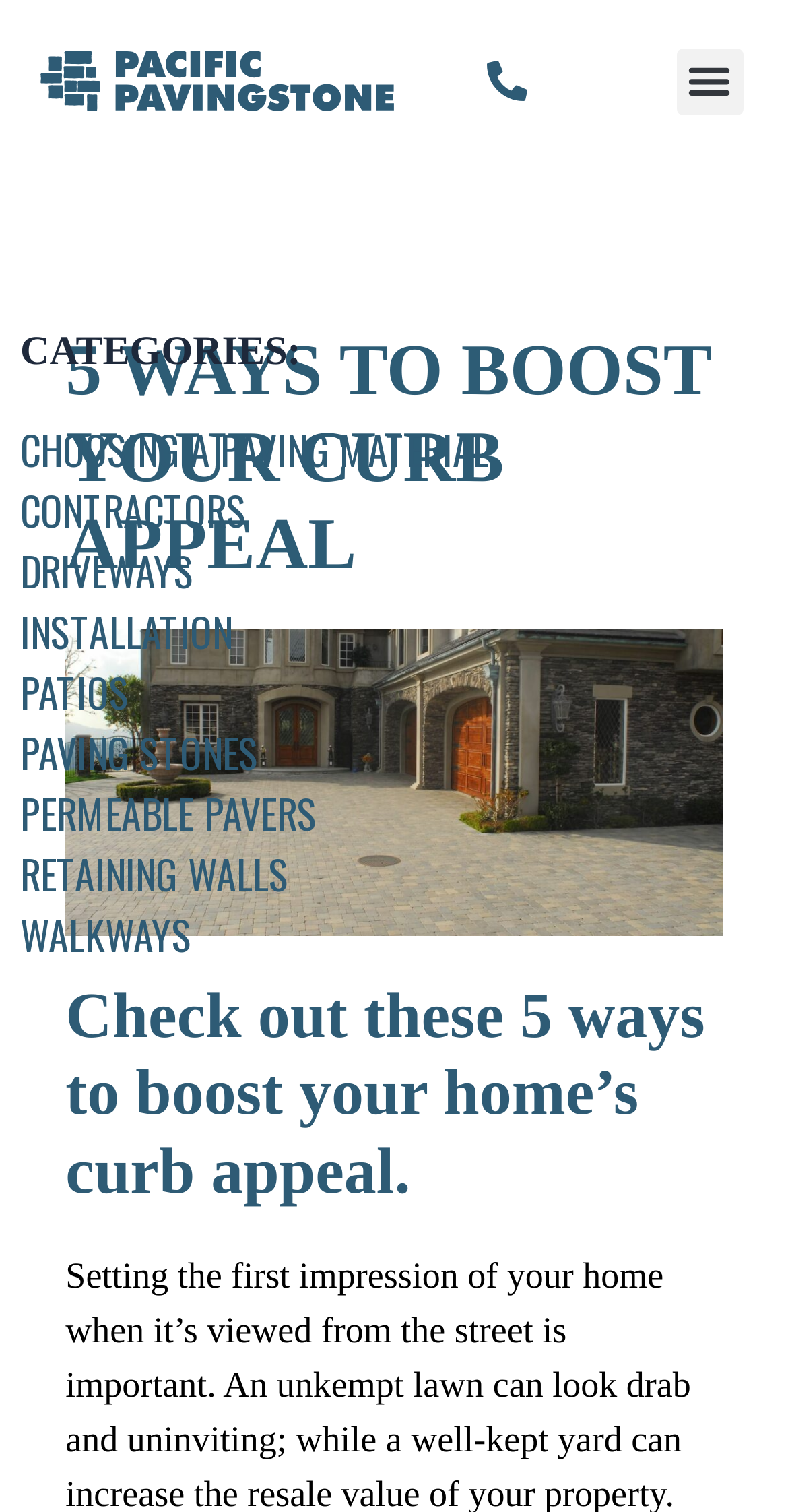Please find the bounding box coordinates for the clickable element needed to perform this instruction: "View the page about PATIOS".

[0.026, 0.437, 0.164, 0.477]